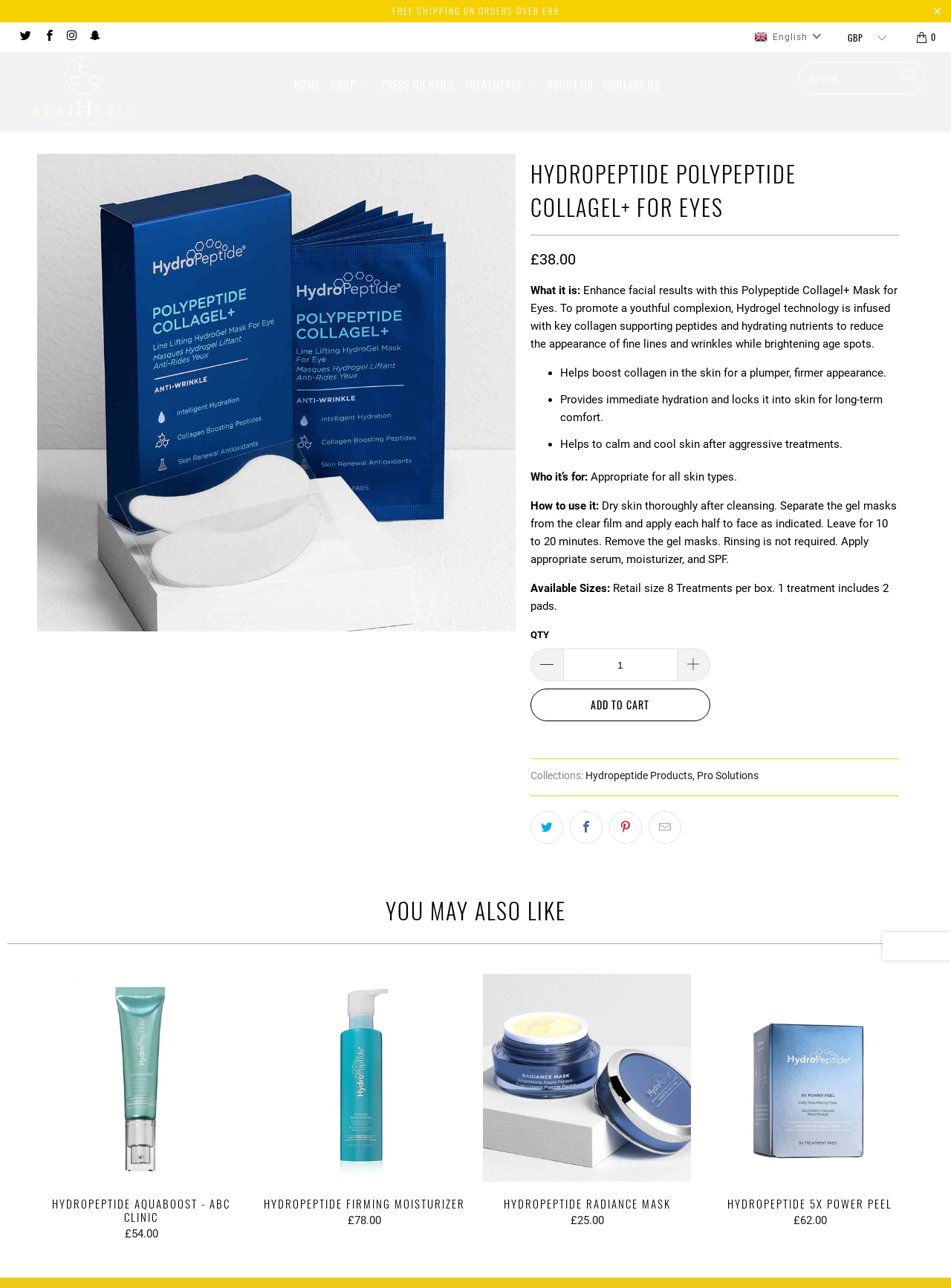What is the purpose of the HydroPeptide PolyPeptide Collagel+ Mask for Eyes?
Refer to the image and respond with a one-word or short-phrase answer.

To promote youthful complexion